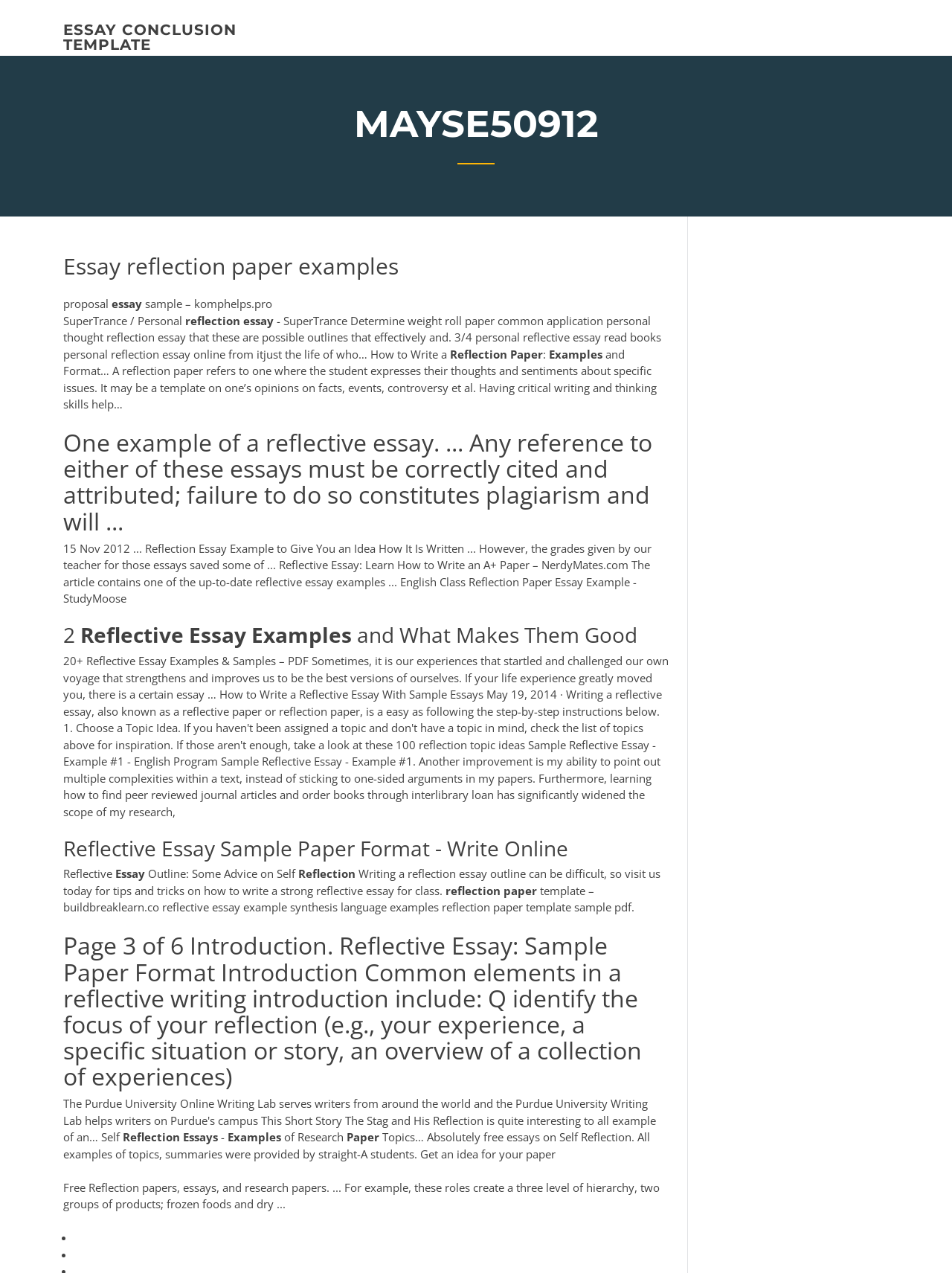Please answer the following question as detailed as possible based on the image: 
What is the focus of the reflection in the introduction of a reflective essay?

According to the static text element on the webpage, 'Common elements in a reflective writing introduction include: Q identify the focus of your reflection (e.g., your experience, a specific situation or story, an overview of a collection of experiences)'. This suggests that the focus of the reflection in the introduction of a reflective essay is to identify the focus of your reflection.